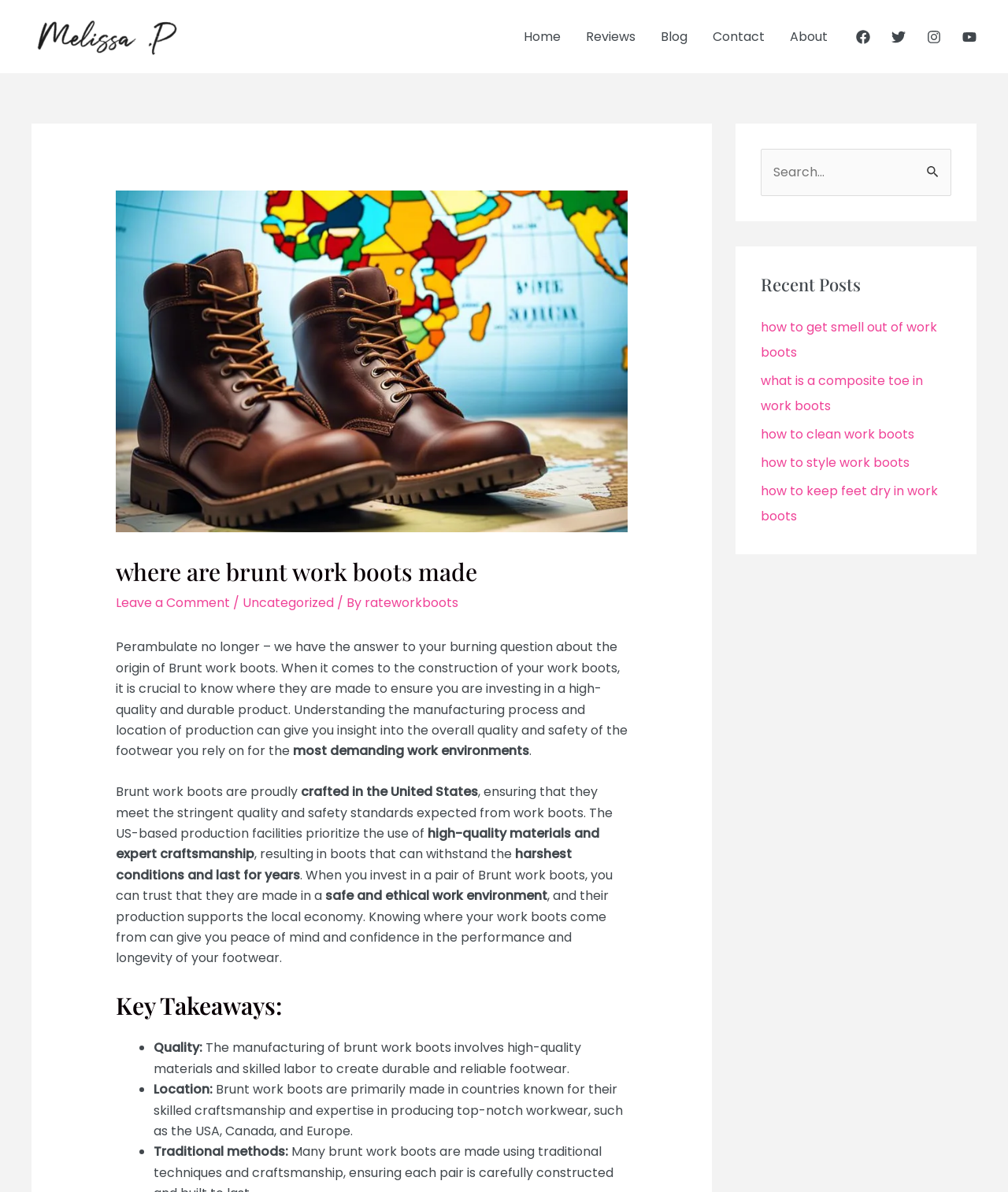Please give a concise answer to this question using a single word or phrase: 
What is the focus of Brunt work boots' production facilities?

High-quality materials and expert craftsmanship